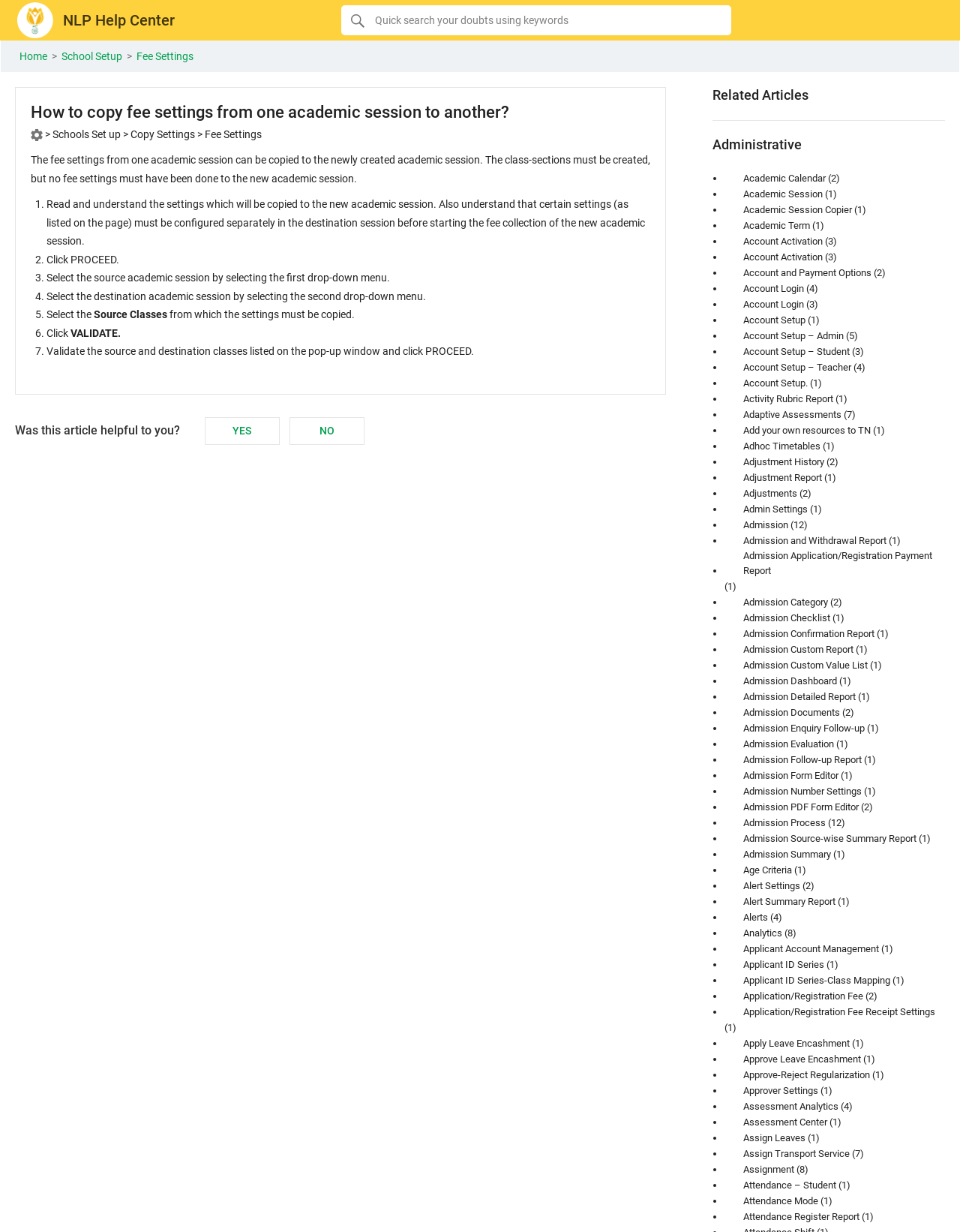How many steps are involved in copying fee settings?
Look at the image and respond to the question as thoroughly as possible.

The webpage outlines a 7-step process for copying fee settings, which includes reading and understanding the settings, clicking proceed, selecting the source and destination academic sessions, validating the settings, and clicking validate and proceed.